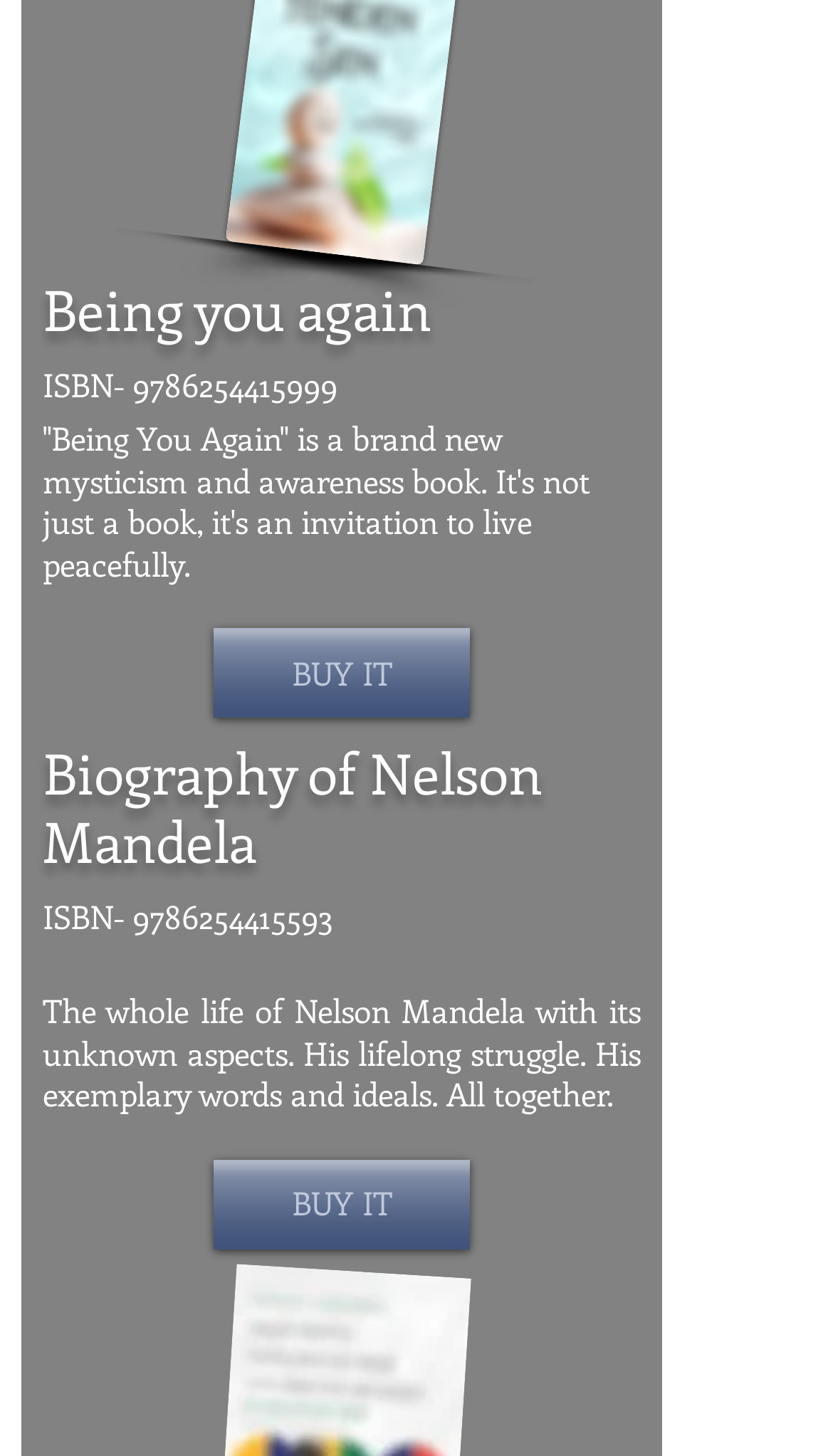Bounding box coordinates should be in the format (top-left x, top-left y, bottom-right x, bottom-right y) and all values should be floating point numbers between 0 and 1. Determine the bounding box coordinate for the UI element described as: BUY IT

[0.256, 0.796, 0.564, 0.858]